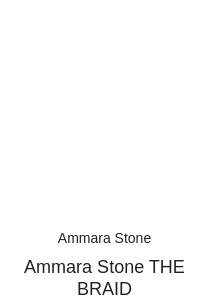What is the background of the image?
Using the screenshot, give a one-word or short phrase answer.

Neutral